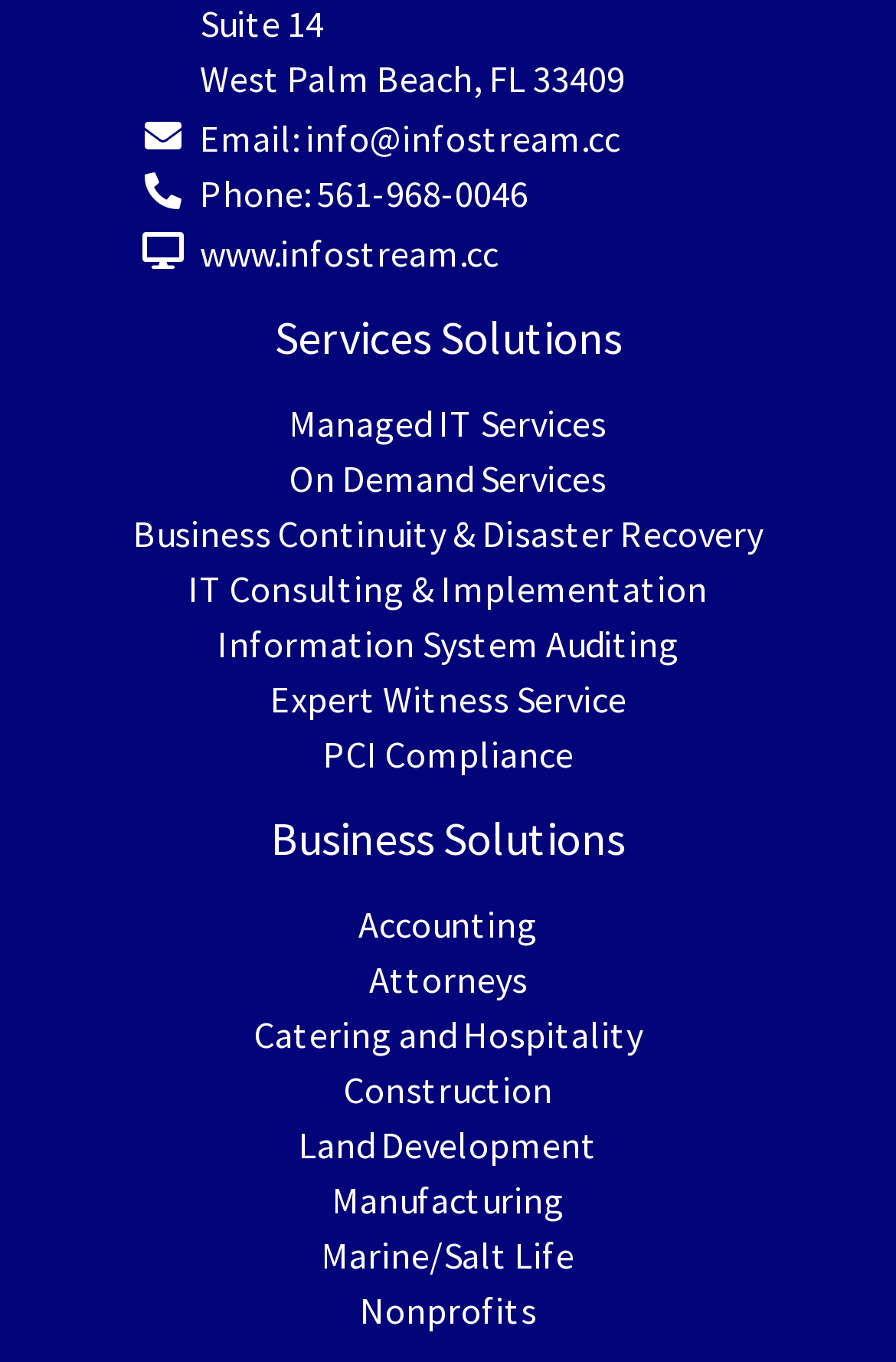What is the website of the company?
Based on the image, please offer an in-depth response to the question.

I found the website by looking at the link element that contains the URL 'www.infostream.cc'.